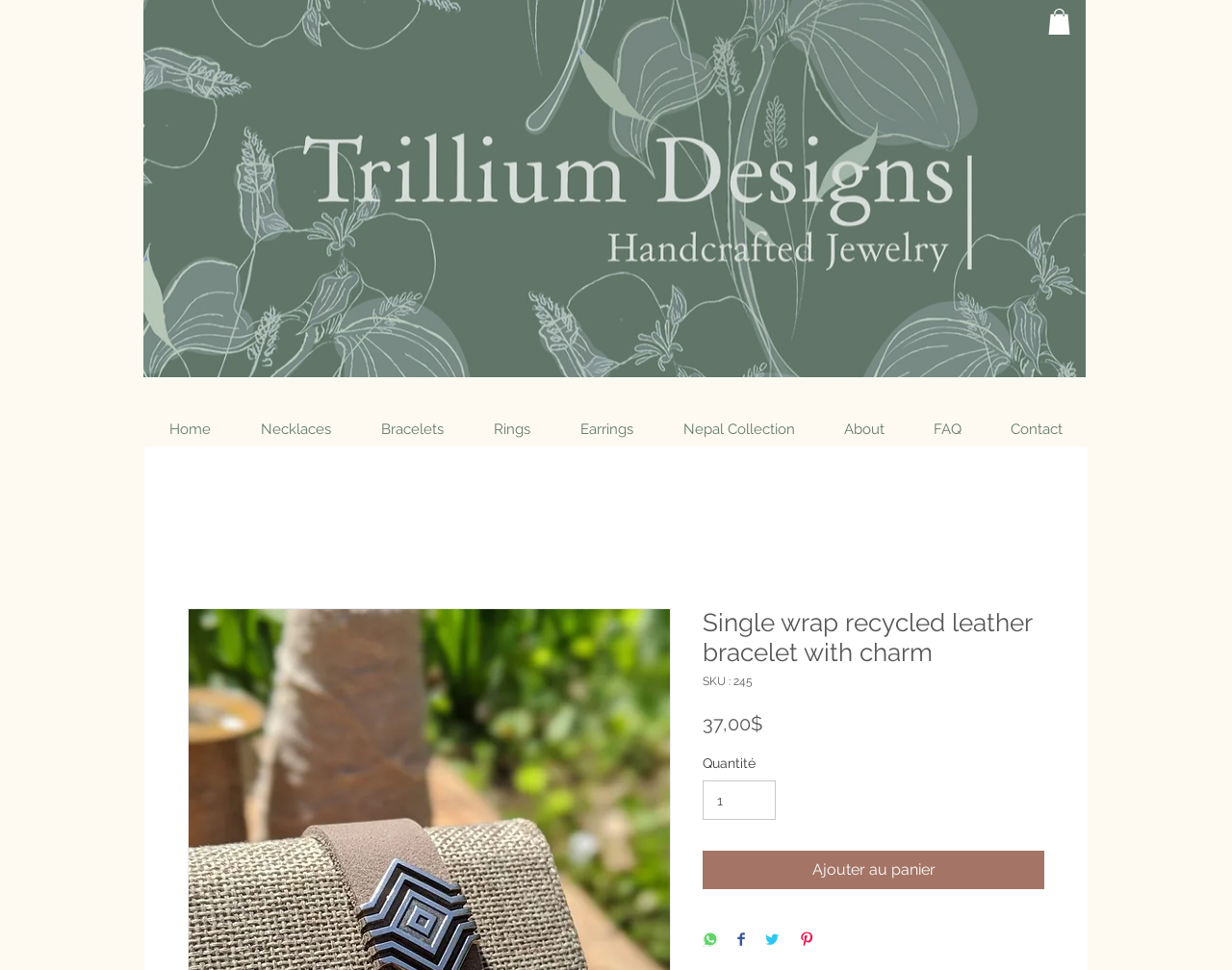What is the width of the charm?
Answer the question in as much detail as possible.

I found the width of the charm by understanding the product description which mentions that the charm is 2cm wide x 3 cm long.